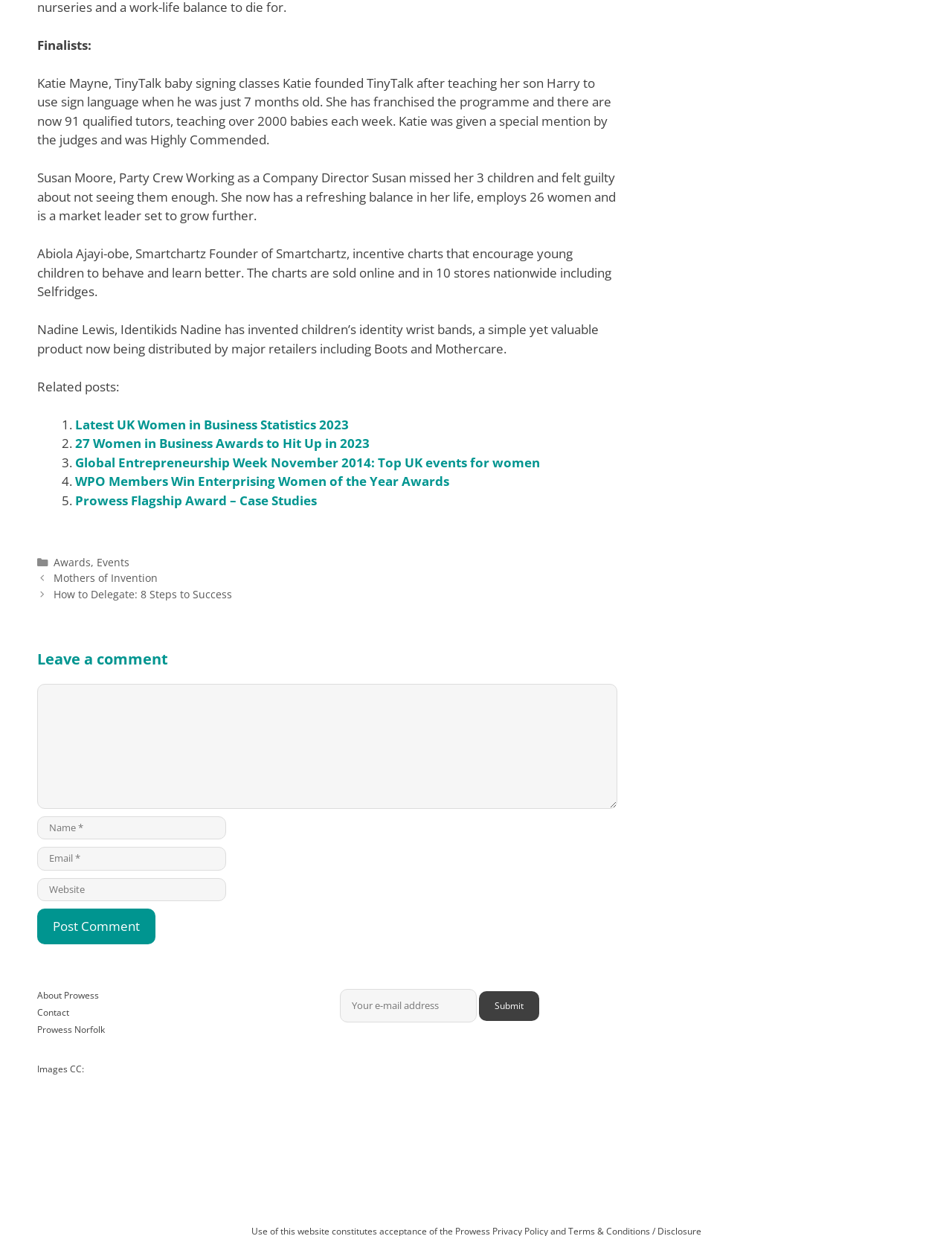Using the information shown in the image, answer the question with as much detail as possible: What is the purpose of the 'Related posts' section?

The 'Related posts' section is located below the main content of the page and lists five related articles with links. Its purpose is to suggest additional reading material to users who are interested in the topic of women in business.